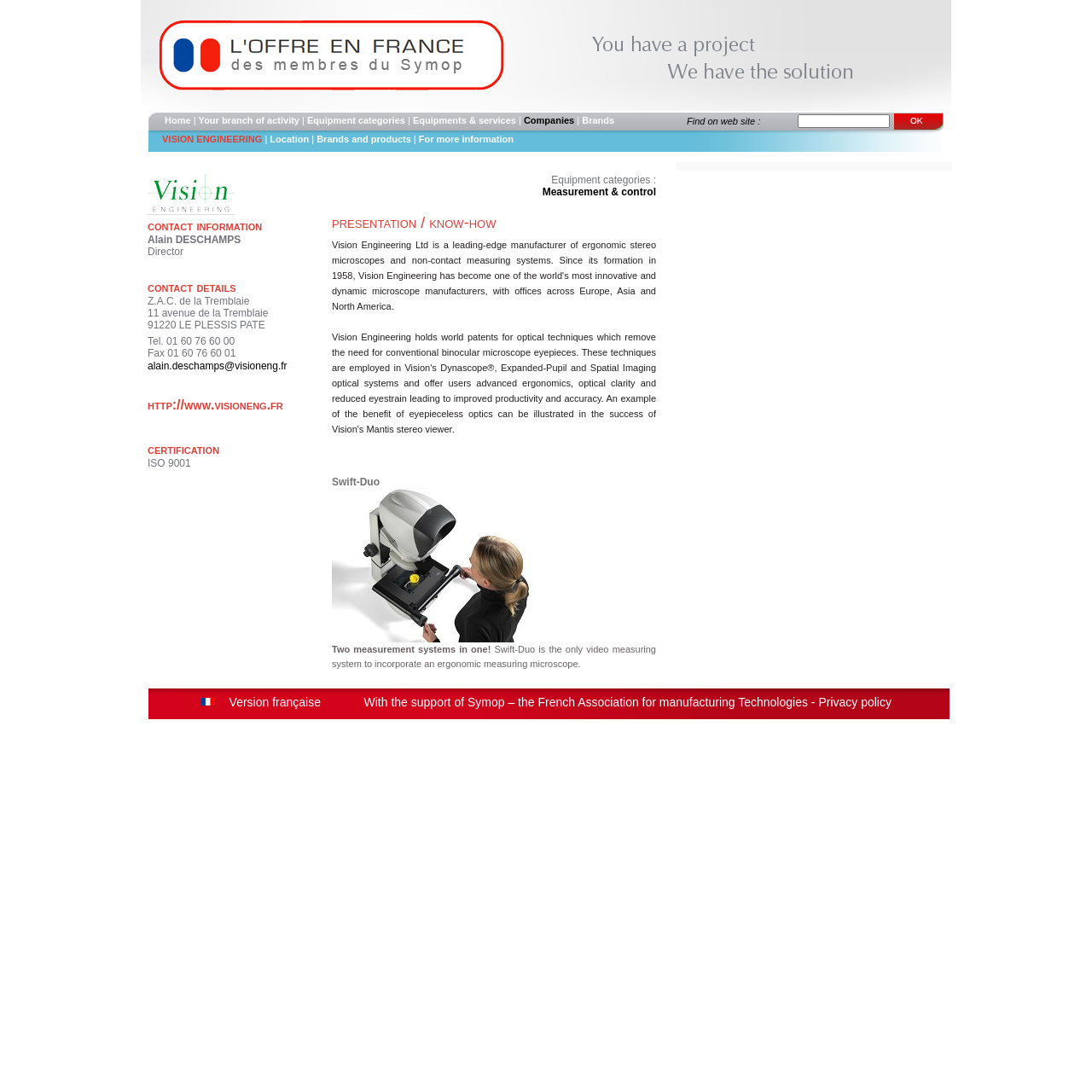Locate the UI element described as follows: "Your branch of activity". Return the bounding box coordinates as four float numbers between 0 and 1 in the order [left, top, right, bottom].

[0.182, 0.105, 0.274, 0.115]